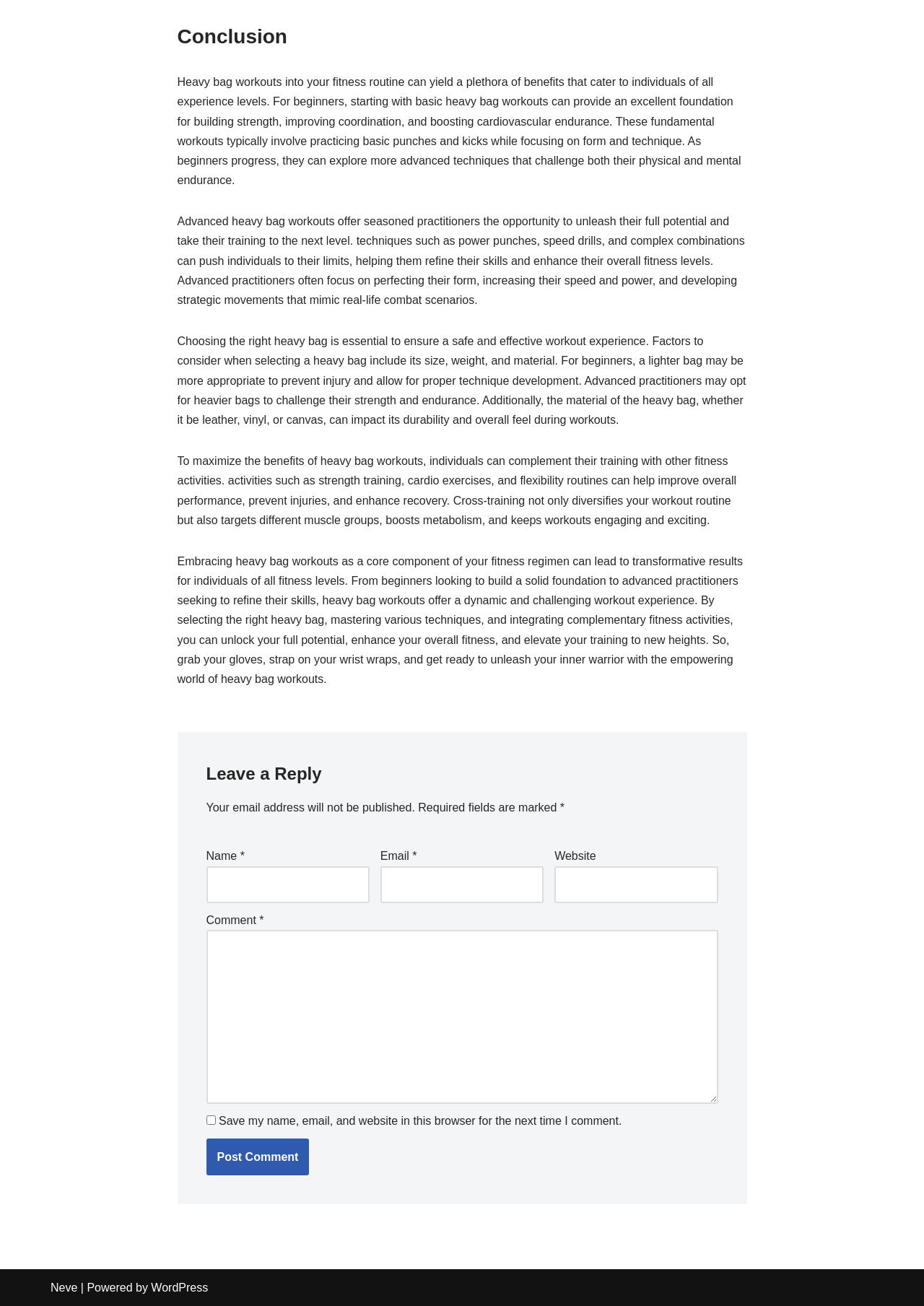What factors should be considered when selecting a heavy bag?
By examining the image, provide a one-word or phrase answer.

Size, weight, and material